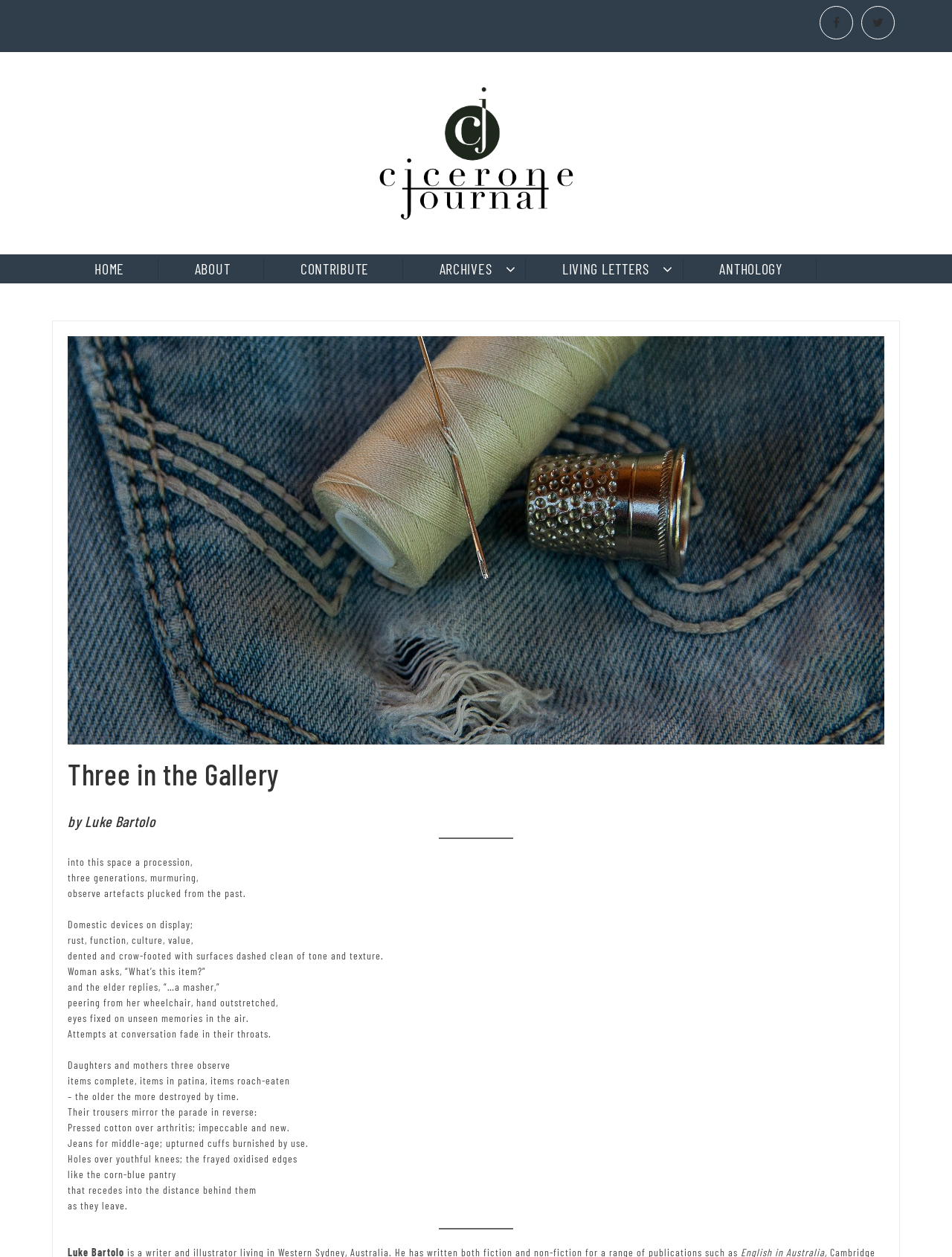Explain in detail what is displayed on the webpage.

The webpage is titled "Three in the Gallery – Cicerone Journal" and features a prominent image of "Three in the Gallery" at the top, taking up most of the width. Below the image, there is a header with the same title, followed by a subtitle "by Luke Bartolo". 

To the top right, there are social media links to Facebook and Twitter. On the top left, there is a logo of "Cicerone Journal" with a link to the homepage. Below the logo, there are navigation links to "HOME", "ABOUT", "CONTRIBUTE", "ARCHIVES", "LIVING LETTERS", and "ANTHOLOGY".

The main content of the page is a poem, divided into multiple stanzas, each with several lines of text. The poem describes a scene where three generations of women observe artifacts on display, and their interactions and thoughts are described in detail. The text is arranged in a single column, with a horizontal separator line above and below the poem.

There are no other images on the page besides the main image at the top and the logo of "Cicerone Journal". The overall layout is clean and easy to read, with a focus on the poem as the main content.